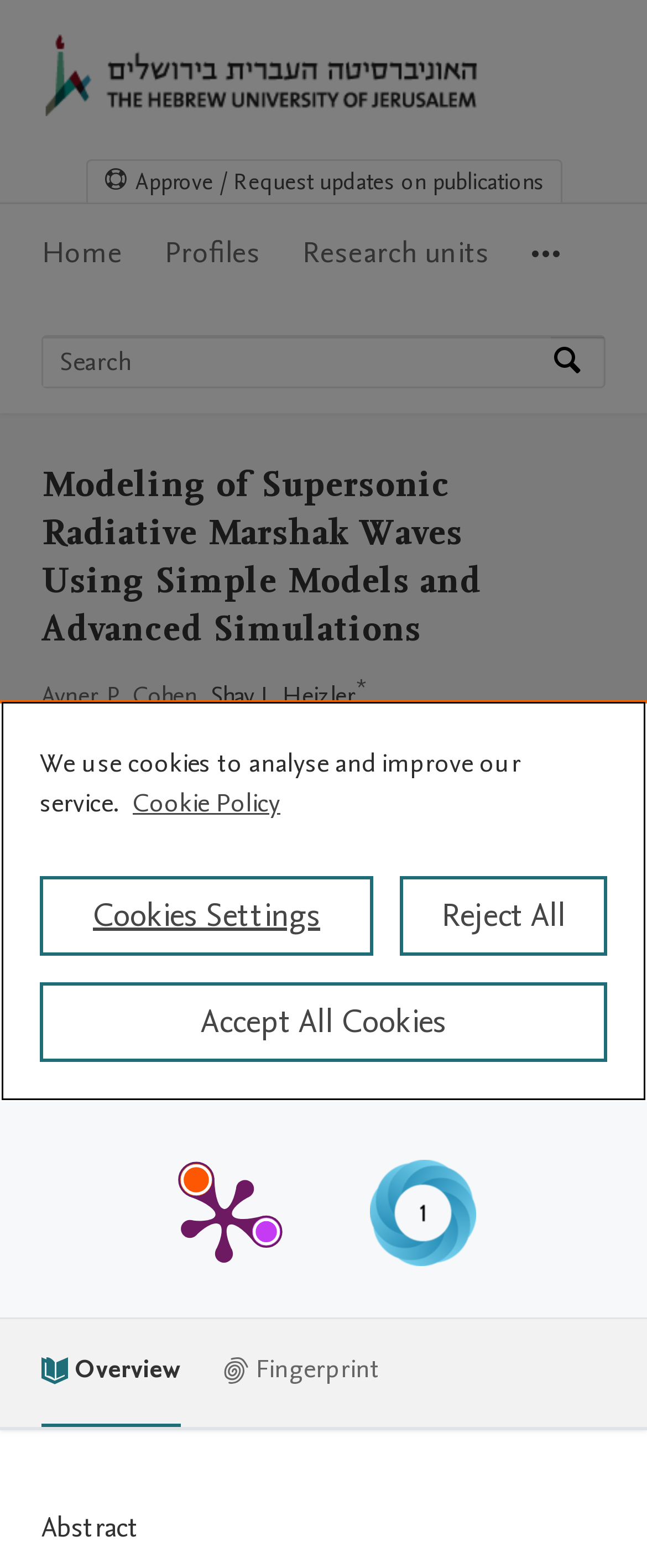What is the research output type?
Kindly answer the question with as much detail as you can.

I found the answer by looking at the section that describes the research output, where it says 'Contribution to journal' and then 'Article'.